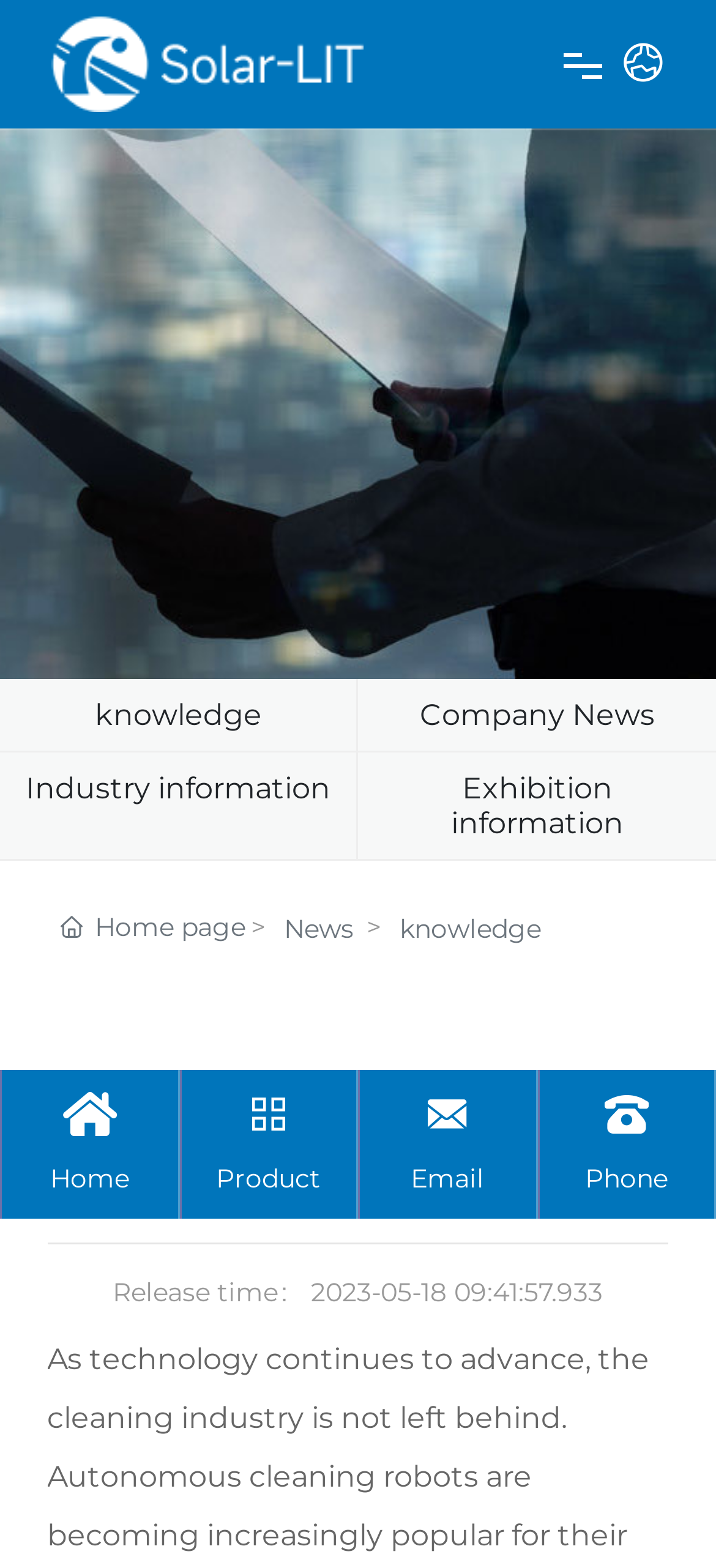Respond with a single word or phrase to the following question:
How many main navigation links are there?

7